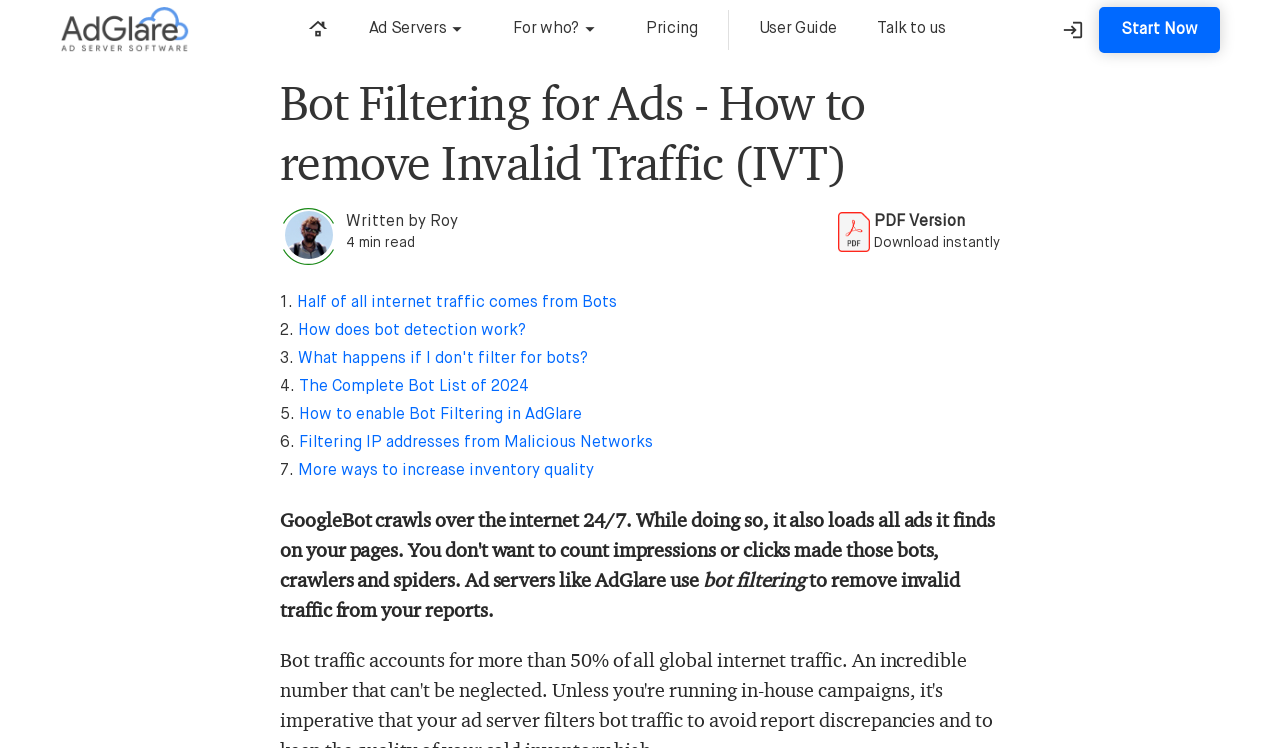Bounding box coordinates are to be given in the format (top-left x, top-left y, bottom-right x, bottom-right y). All values must be floating point numbers between 0 and 1. Provide the bounding box coordinate for the UI element described as: Pricing

[0.489, 0.012, 0.561, 0.068]